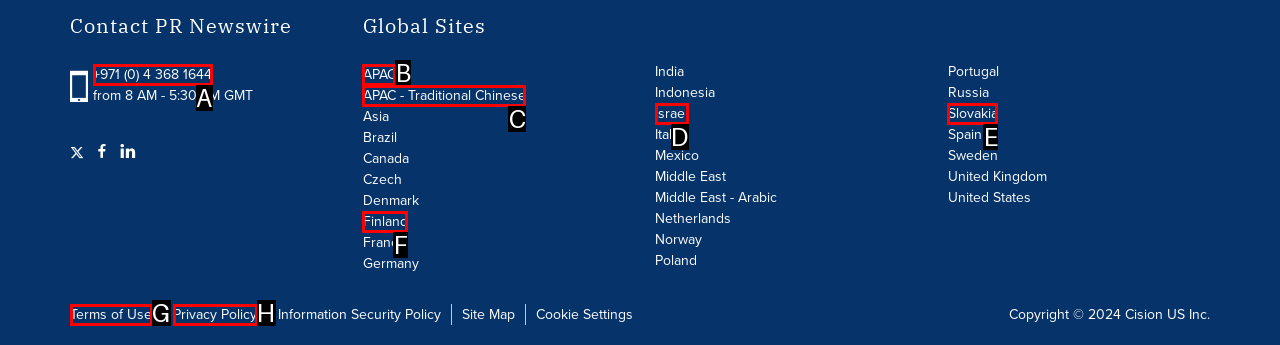Identify the HTML element that corresponds to the description: Terms of Use Provide the letter of the matching option directly from the choices.

G